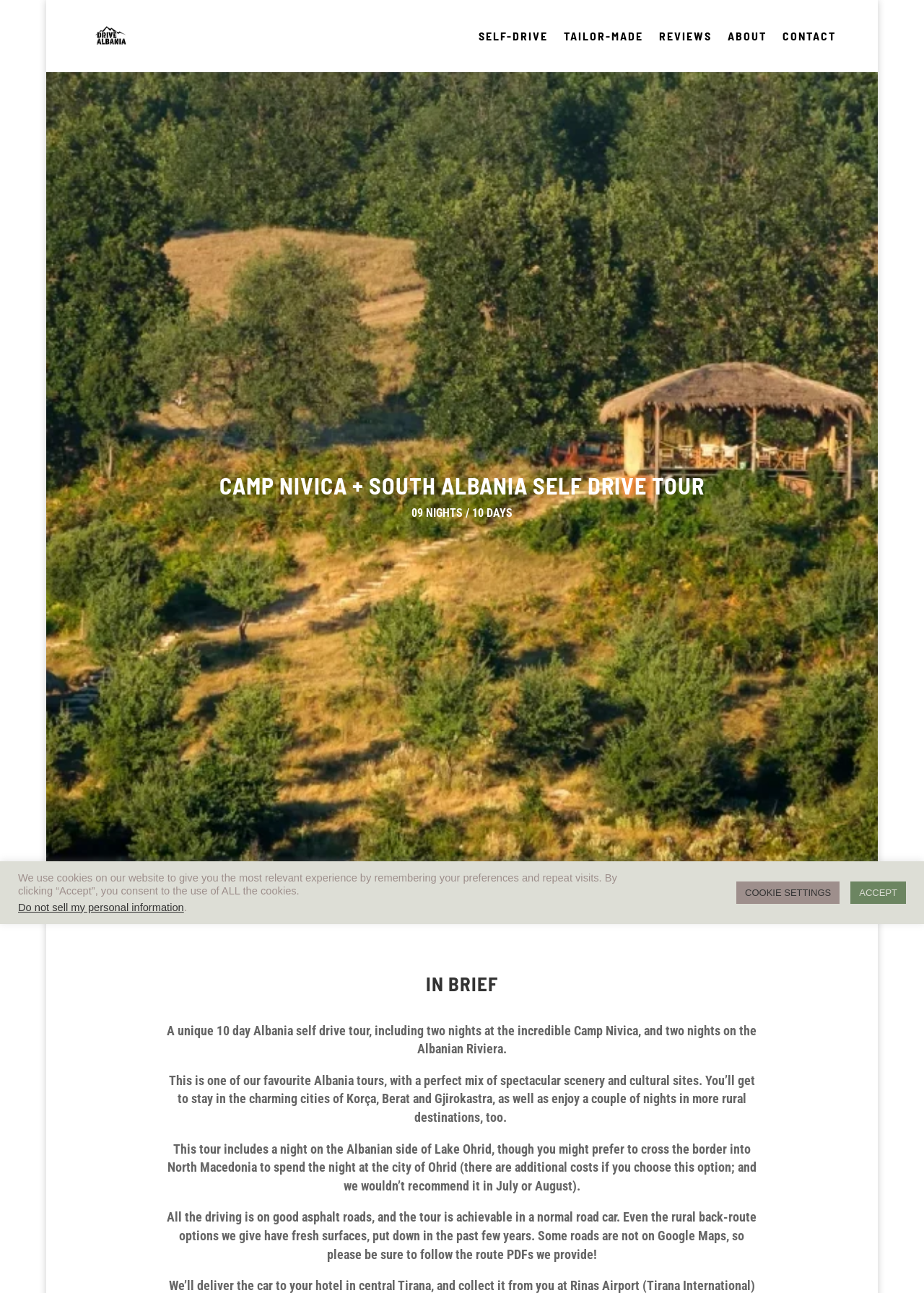Given the following UI element description: "COOKIE SETTINGS", find the bounding box coordinates in the webpage screenshot.

[0.797, 0.682, 0.909, 0.699]